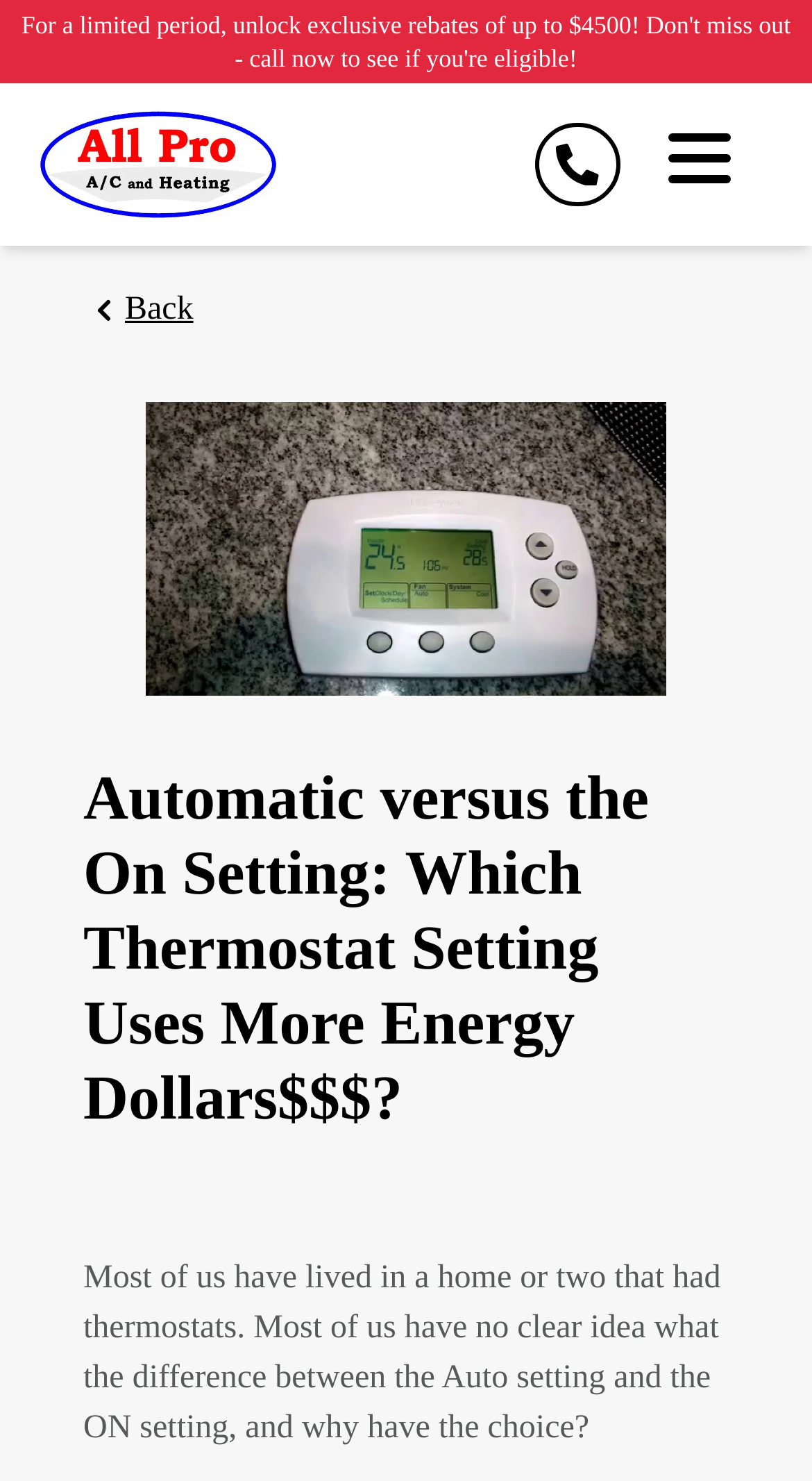Please answer the following query using a single word or phrase: 
What is the main topic of the webpage?

Thermostat settings